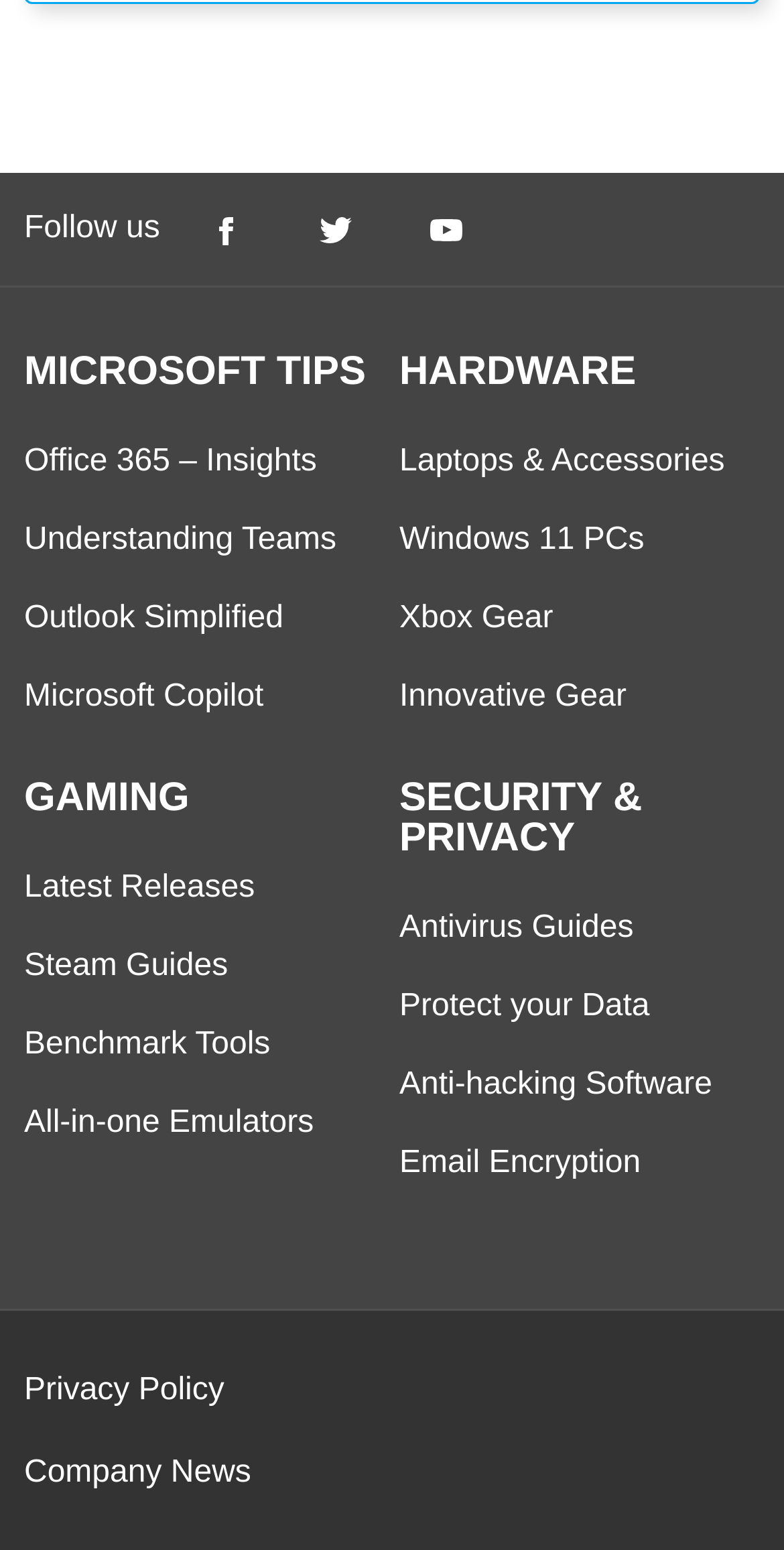Please provide the bounding box coordinates for the element that needs to be clicked to perform the instruction: "Check the Privacy Policy". The coordinates must consist of four float numbers between 0 and 1, formatted as [left, top, right, bottom].

[0.031, 0.886, 0.286, 0.908]